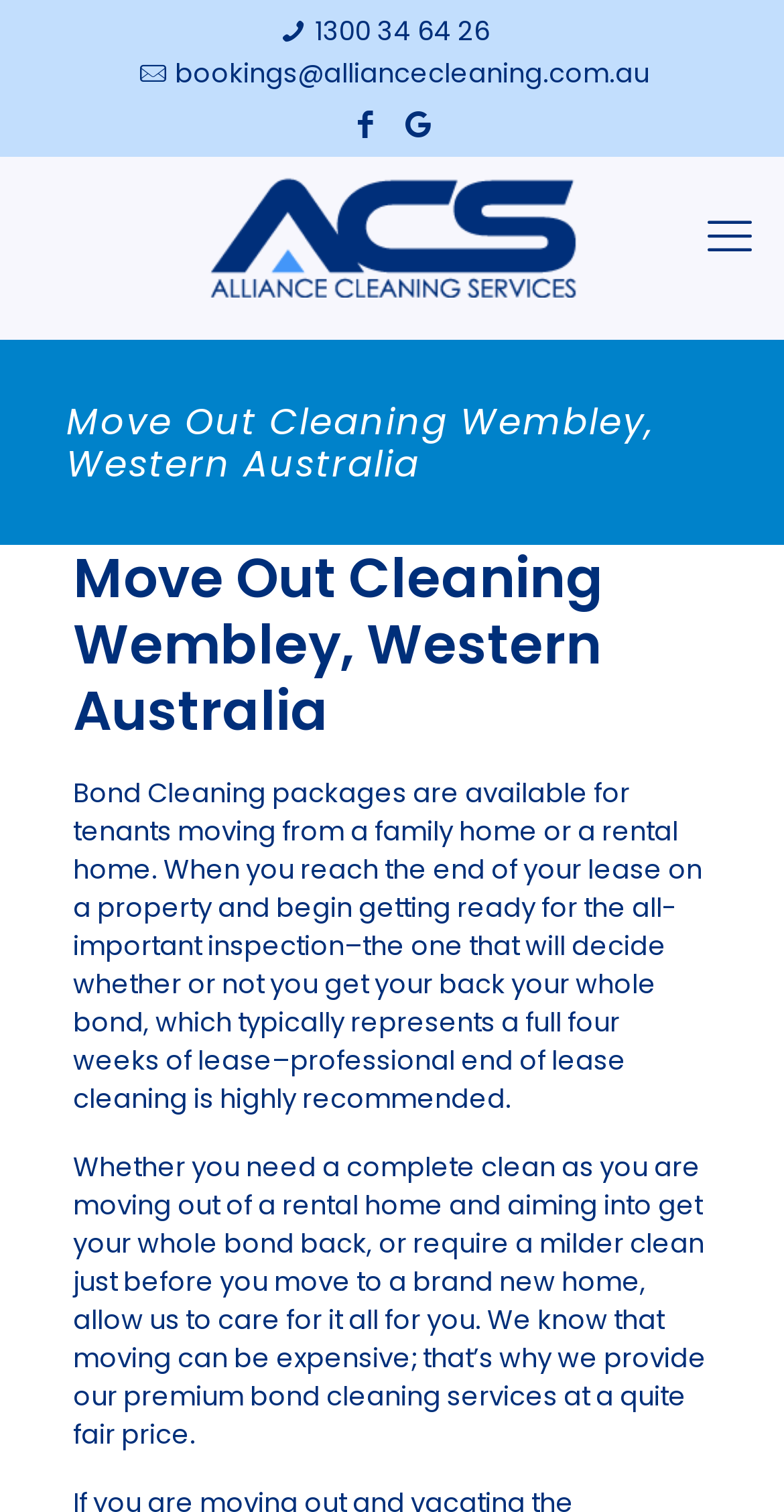What type of cleaning services are offered?
Kindly offer a detailed explanation using the data available in the image.

I found this information by reading the static text on the webpage, which mentions 'Bond Cleaning packages are available for tenants moving from a family home or a rental home'.